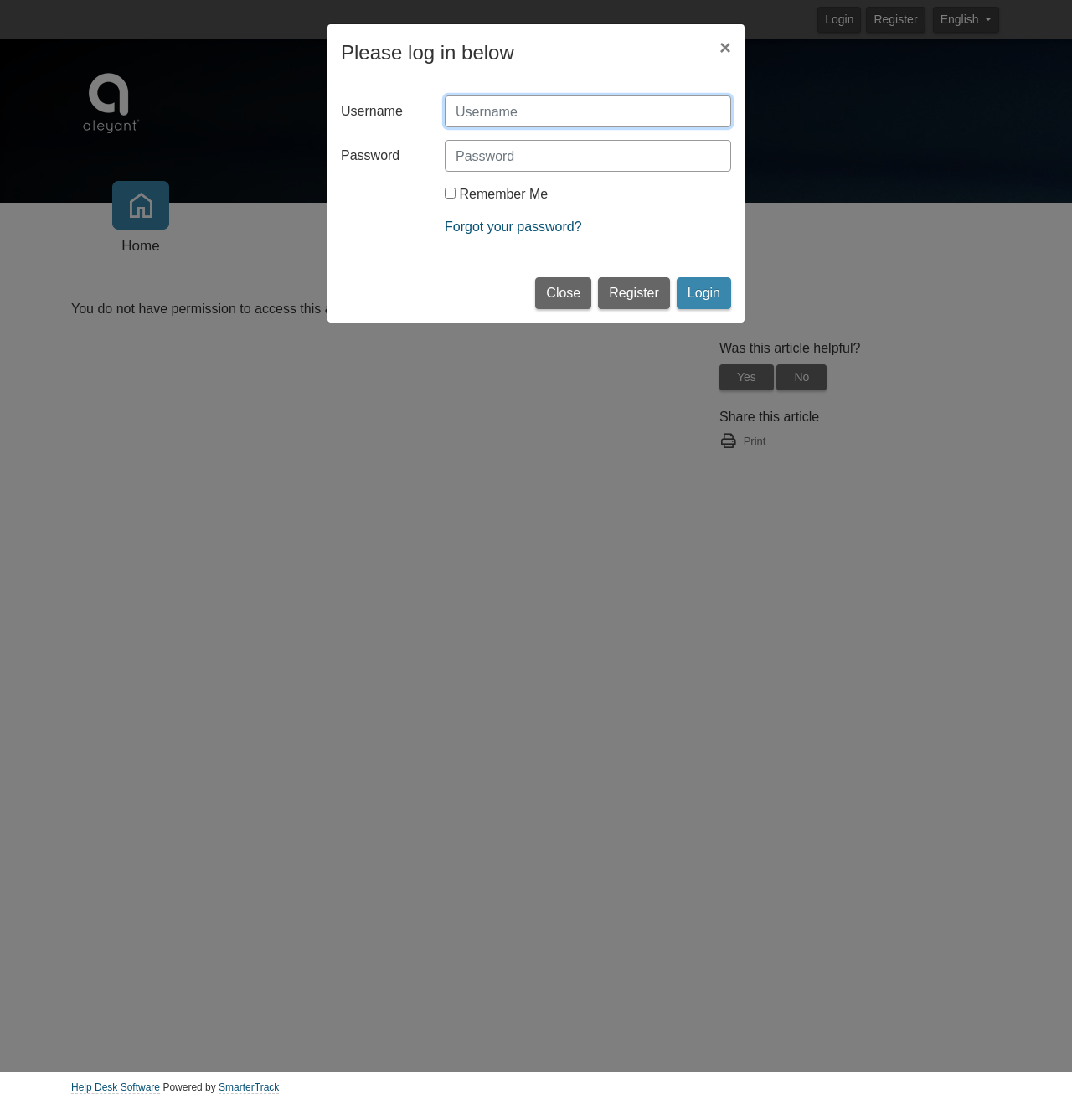What is the purpose of the dialog box?
Based on the screenshot, provide your answer in one word or phrase.

Login